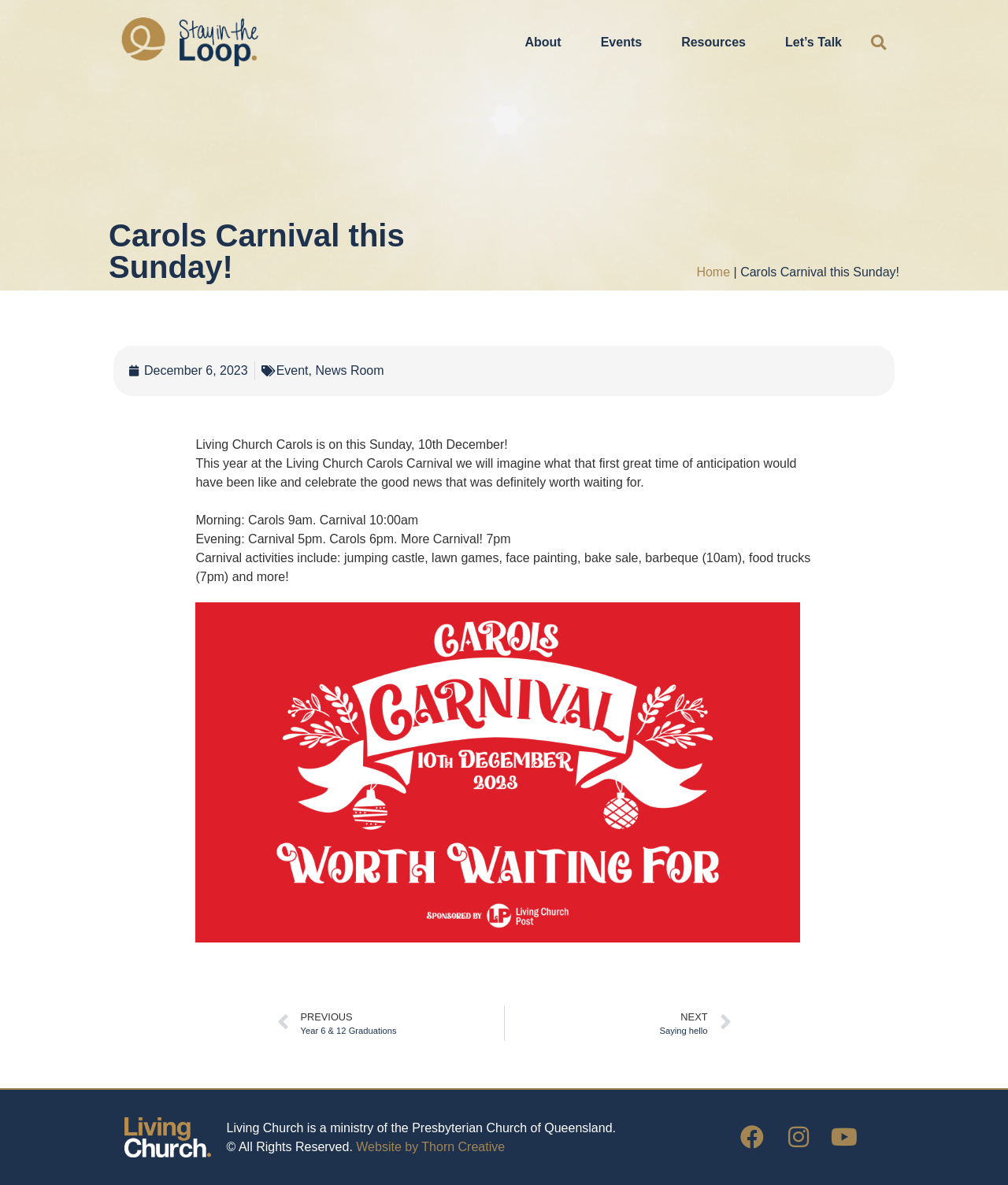Find the bounding box coordinates for the UI element whose description is: "December 6, 2023". The coordinates should be four float numbers between 0 and 1, in the format [left, top, right, bottom].

[0.128, 0.305, 0.246, 0.321]